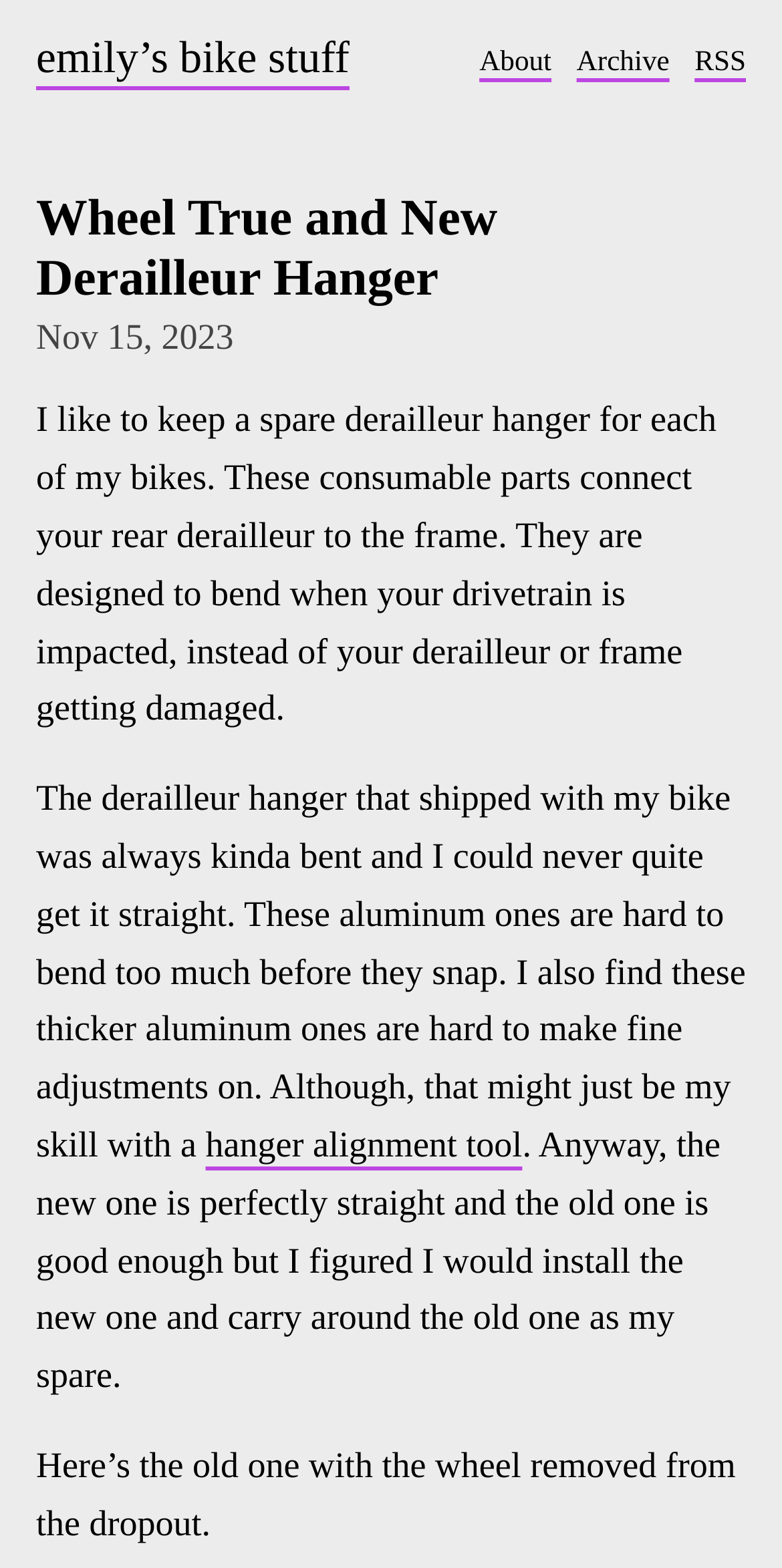What is shown in the image described in the last paragraph?
Ensure your answer is thorough and detailed.

The last paragraph of the webpage describes an image, stating 'Here’s the old one with the wheel removed from the dropout', indicating that the image shows the old derailleur hanger with the wheel removed from the dropout.